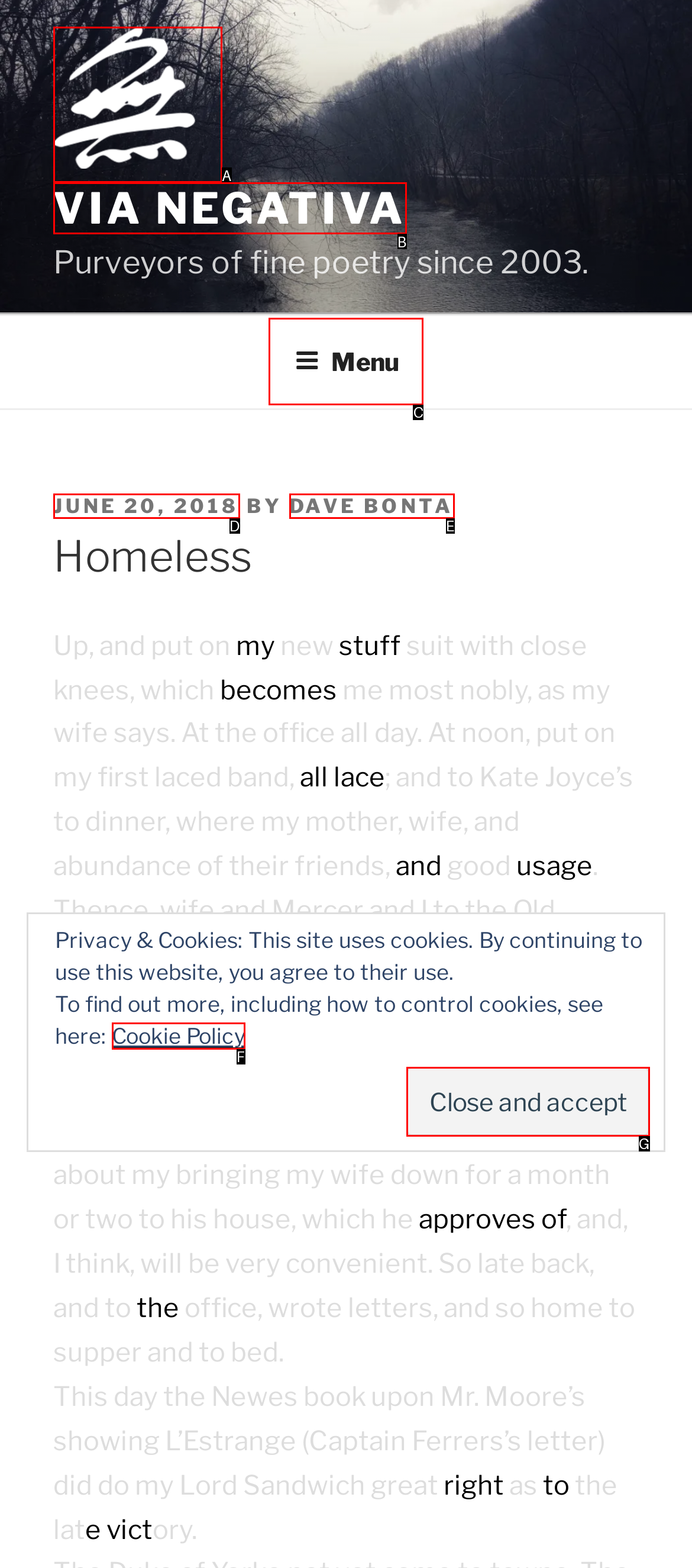Choose the HTML element that best fits the description: Menu. Answer with the option's letter directly.

C